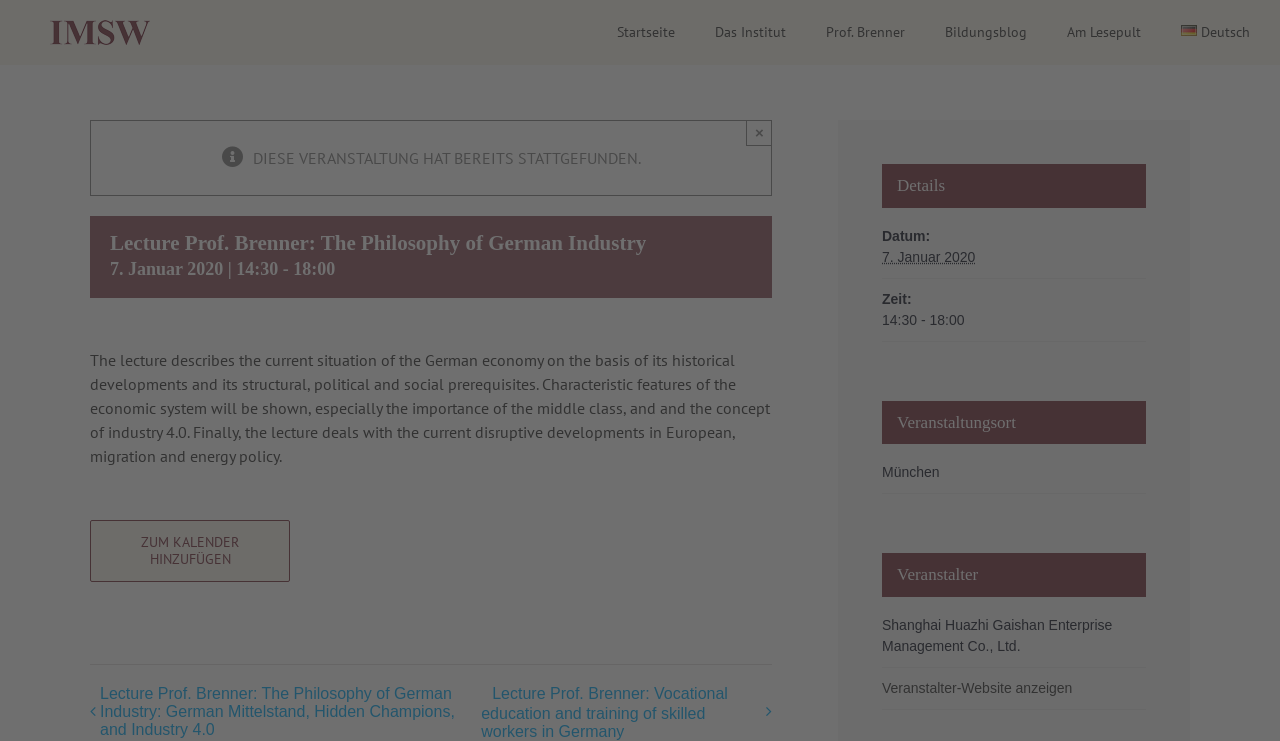Using the details from the image, please elaborate on the following question: What is the location of the lecture?

I found the answer by looking at the details section of the webpage, where the location is mentioned as 'Veranstaltungsort: München'.